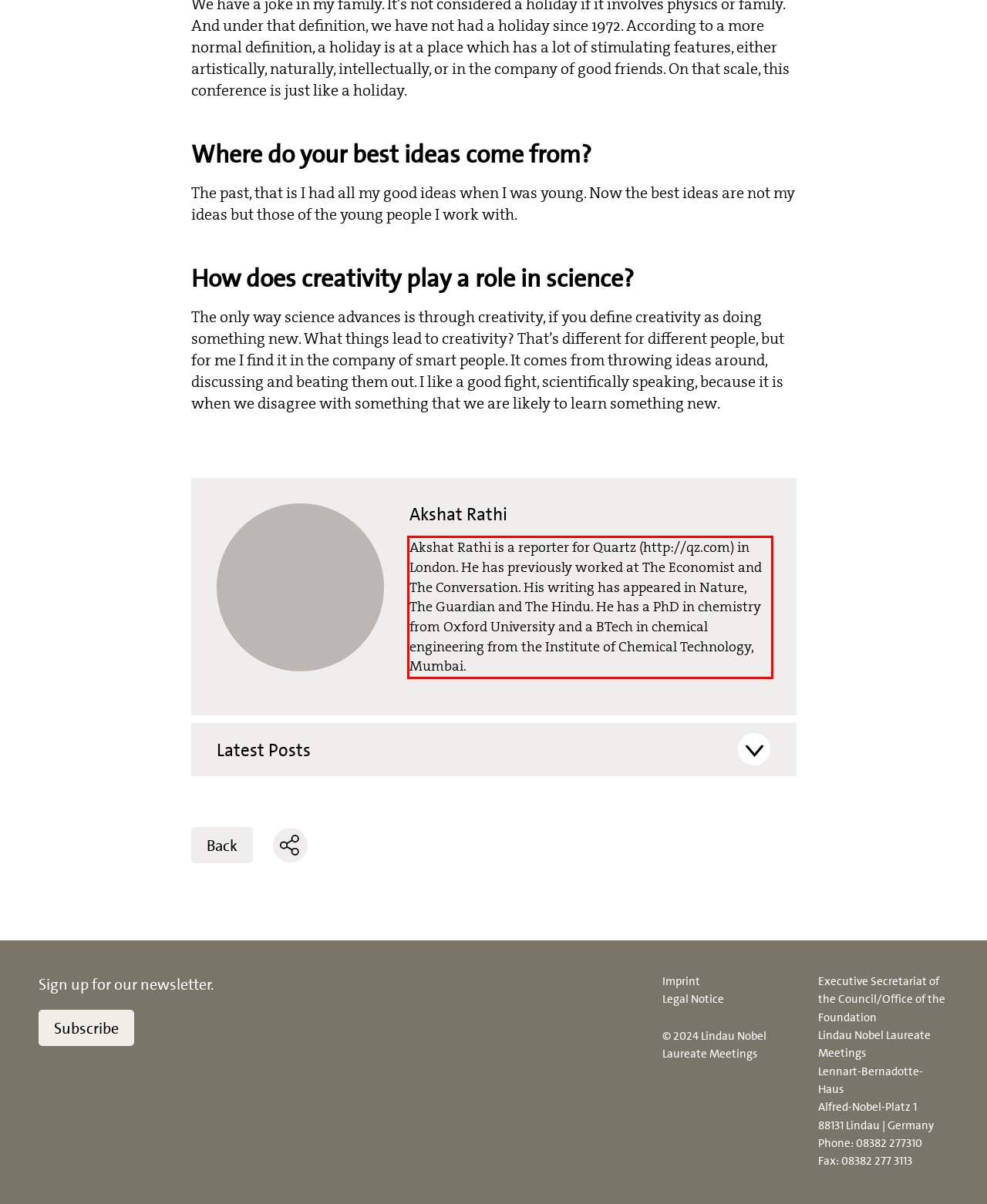Using the provided webpage screenshot, identify and read the text within the red rectangle bounding box.

Akshat Rathi is a reporter for Quartz (http://qz.com) in London. He has previously worked at The Economist and The Conversation. His writing has appeared in Nature, The Guardian and The Hindu. He has a PhD in chemistry from Oxford University and a BTech in chemical engineering from the Institute of Chemical Technology, Mumbai.